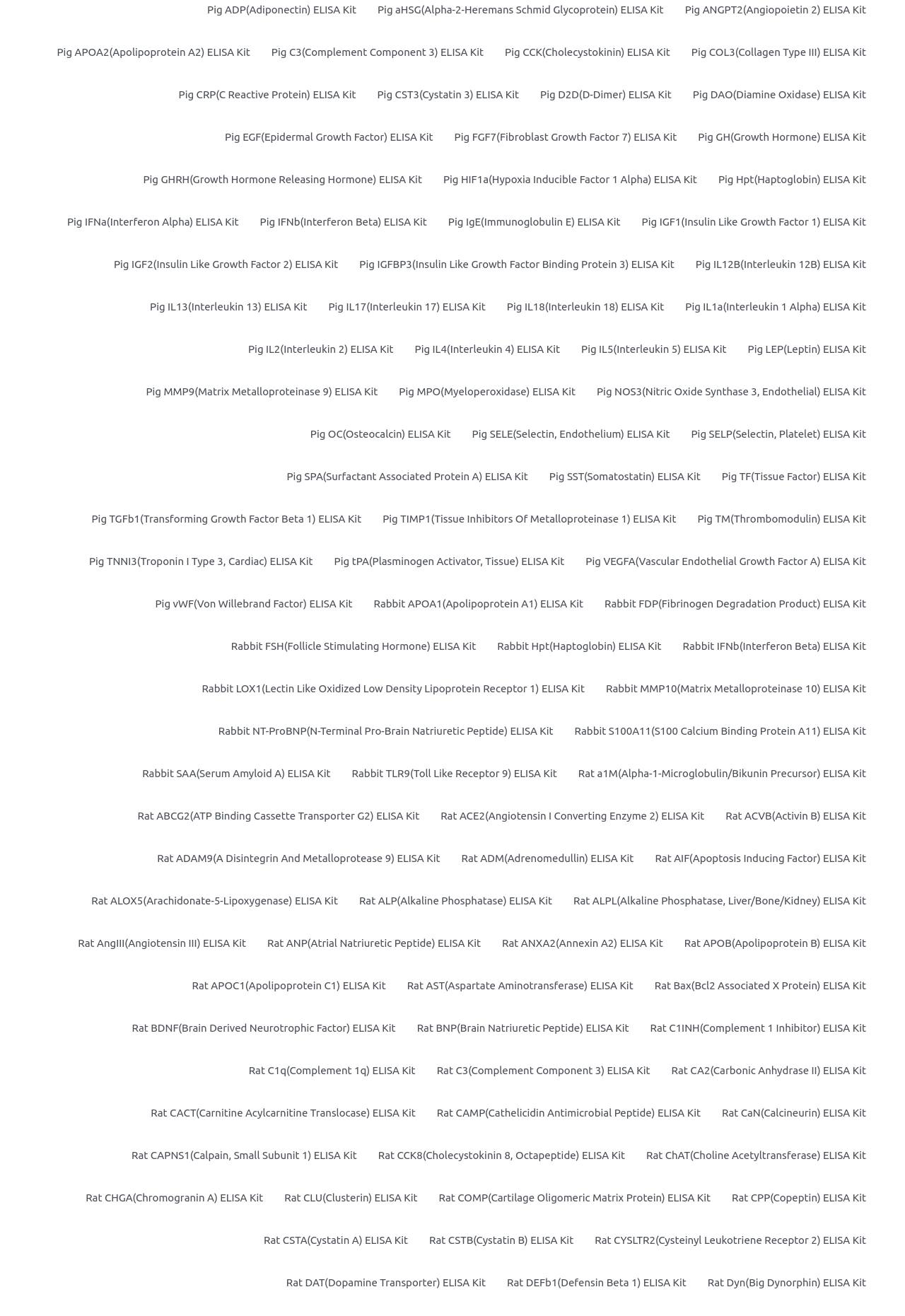Given the element description Stars, predict the bounding box coordinates for the UI element in the webpage screenshot. The format should be (top-left x, top-left y, bottom-right x, bottom-right y), and the values should be between 0 and 1.

None